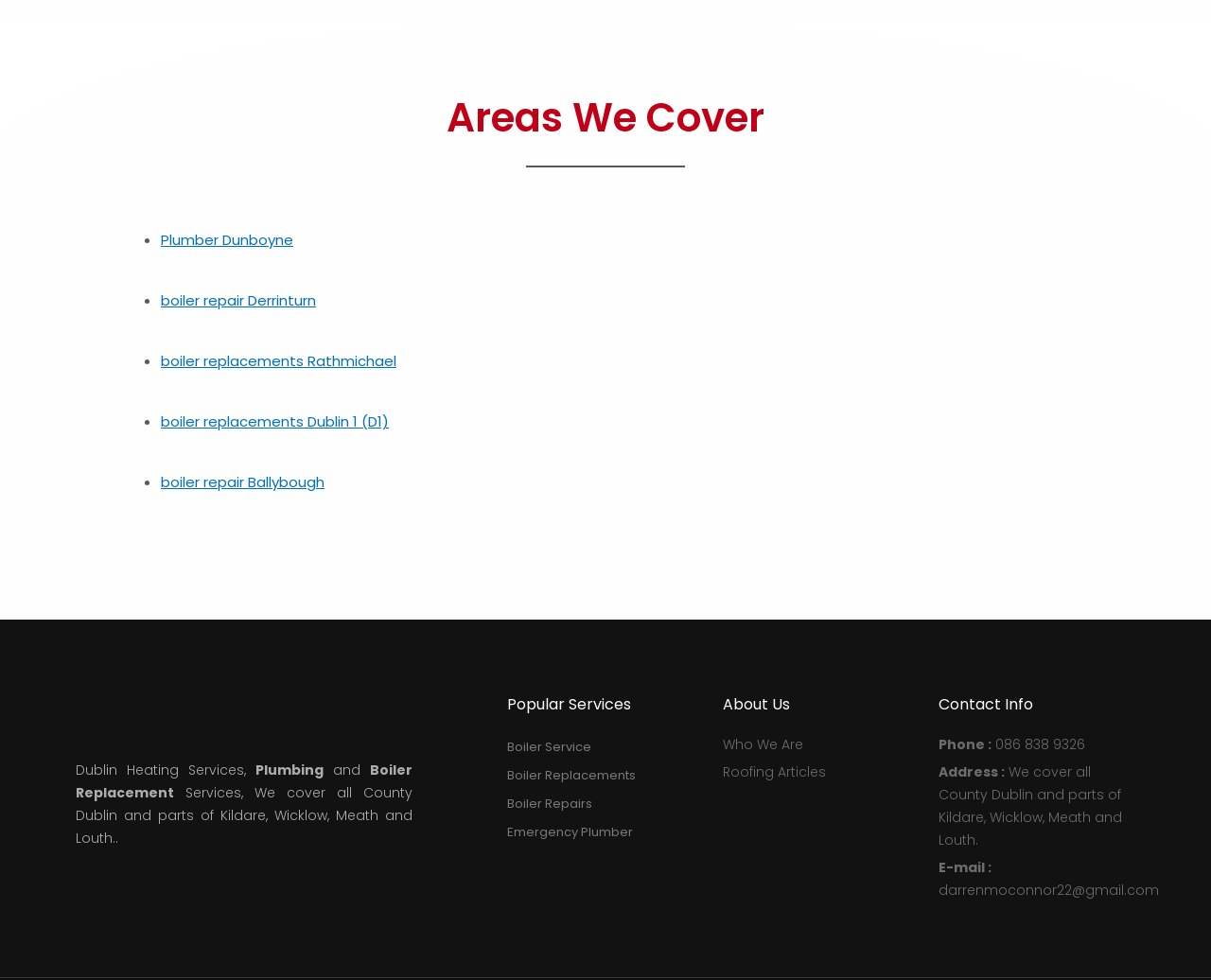Identify the bounding box for the described UI element. Provide the coordinates in (top-left x, top-left y, bottom-right x, bottom-right y) format with values ranging from 0 to 1: Boiler Service

[0.419, 0.748, 0.581, 0.777]